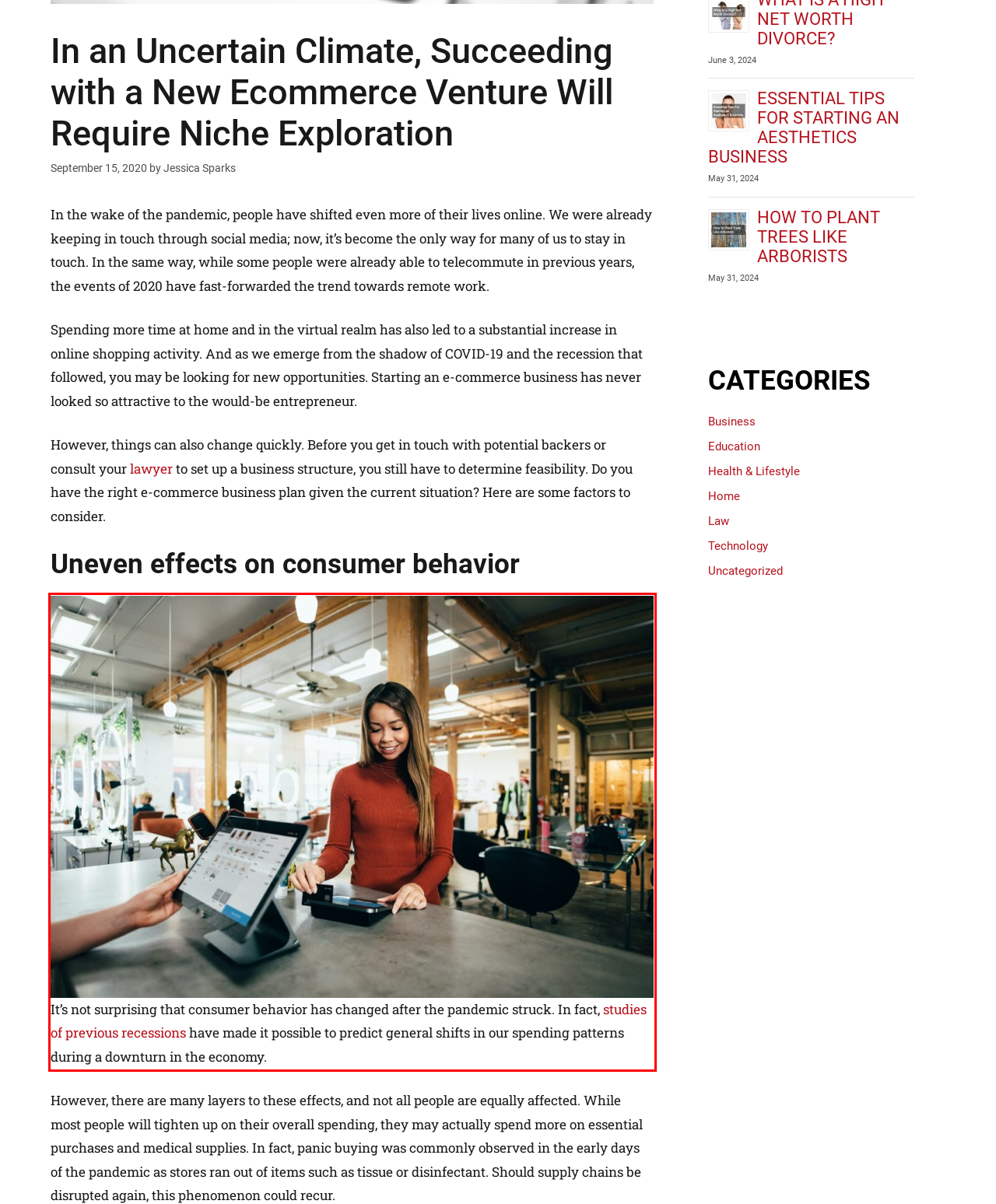Analyze the webpage screenshot and use OCR to recognize the text content in the red bounding box.

It’s not surprising that consumer behavior has changed after the pandemic struck. In fact, studies of previous recessions have made it possible to predict general shifts in our spending patterns during a downturn in the economy.